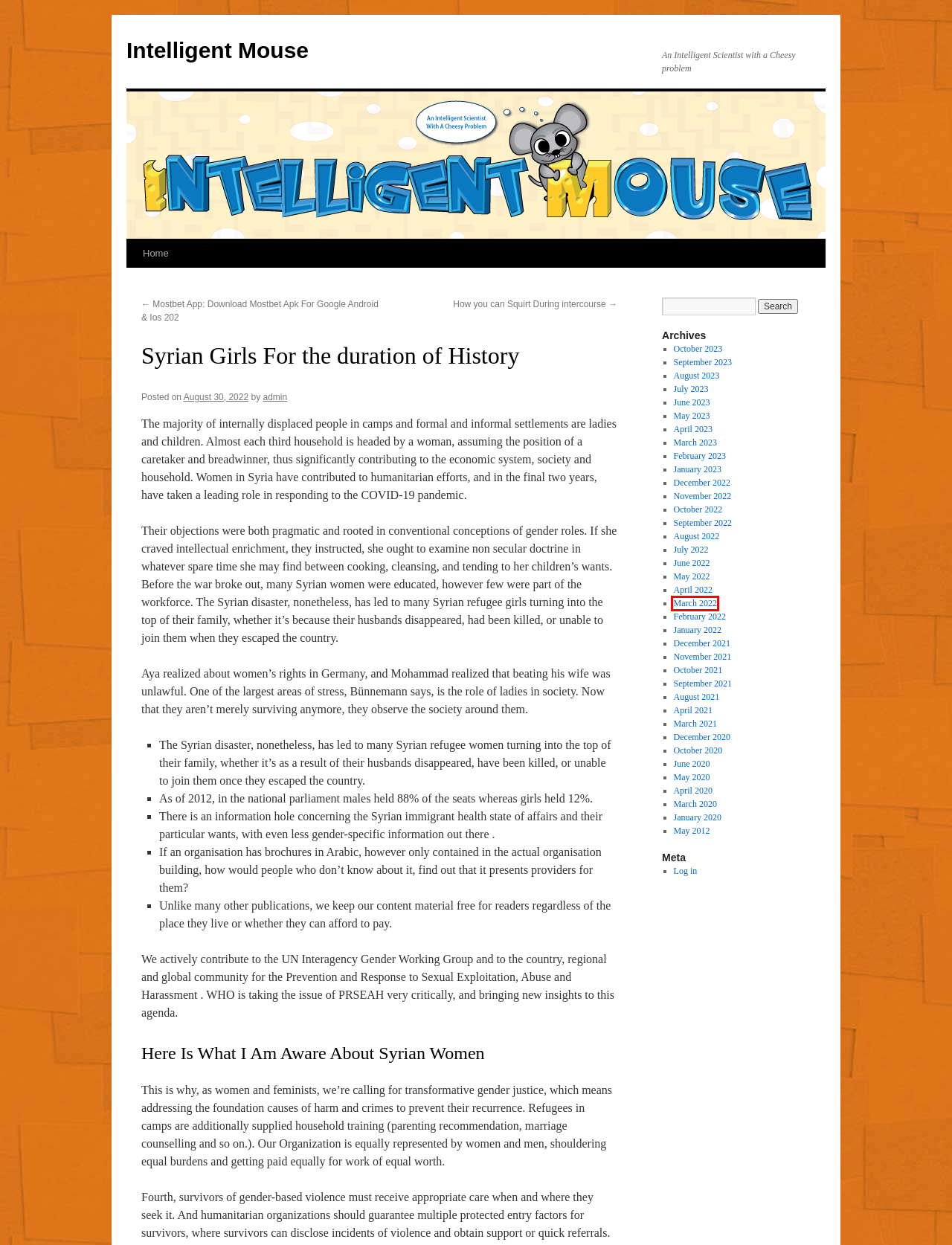You have a screenshot of a webpage where a red bounding box highlights a specific UI element. Identify the description that best matches the resulting webpage after the highlighted element is clicked. The choices are:
A. October | 2021 | Intelligent Mouse
B. November | 2022 | Intelligent Mouse
C. Intelligent Mouse | An Intelligent Scientist with a Cheesy problem
D. March | 2022 | Intelligent Mouse
E. February | 2023 | Intelligent Mouse
F. October | 2022 | Intelligent Mouse
G. January | 2023 | Intelligent Mouse
H. June | 2022 | Intelligent Mouse

D